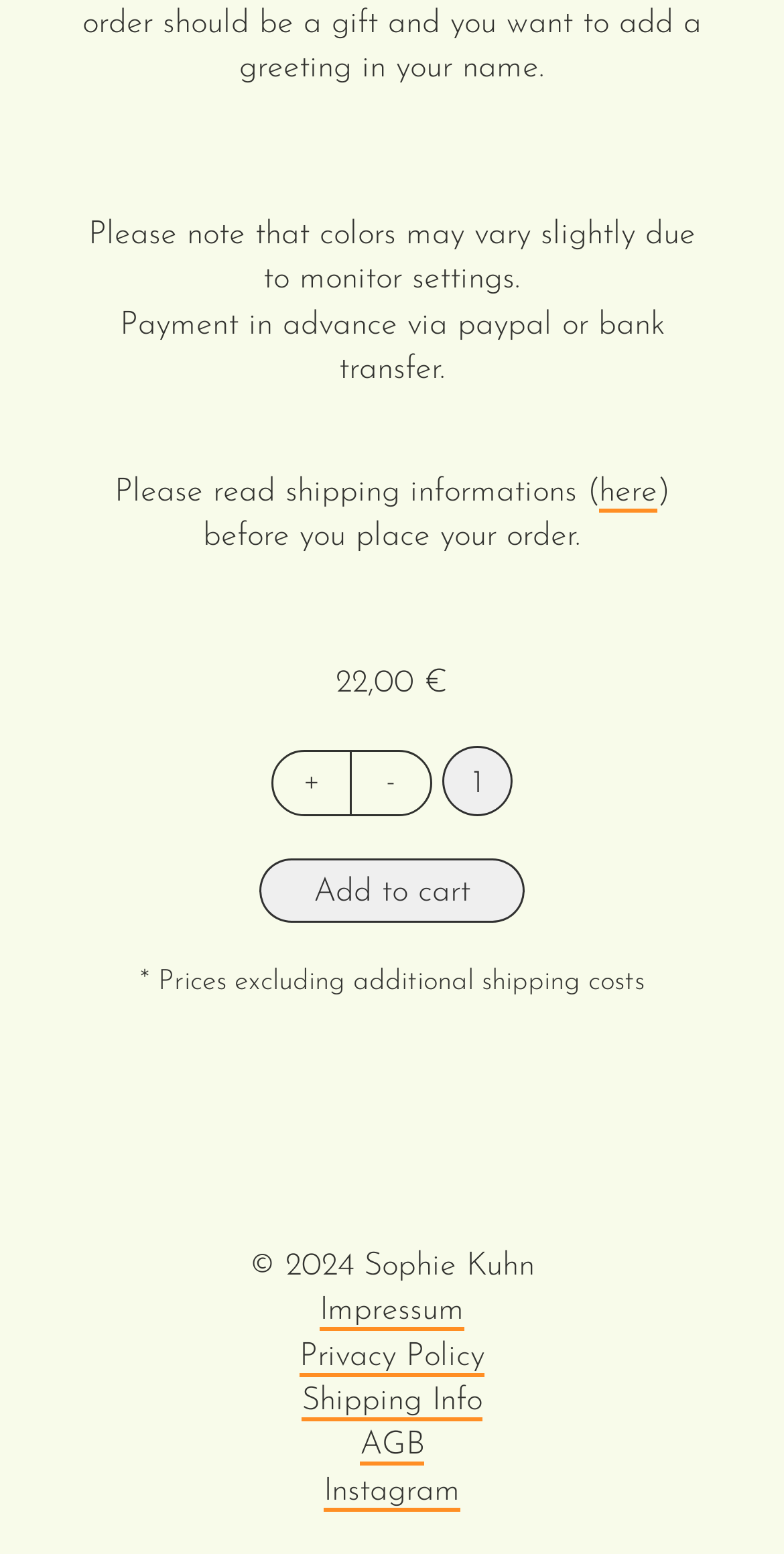Could you locate the bounding box coordinates for the section that should be clicked to accomplish this task: "Log in".

None